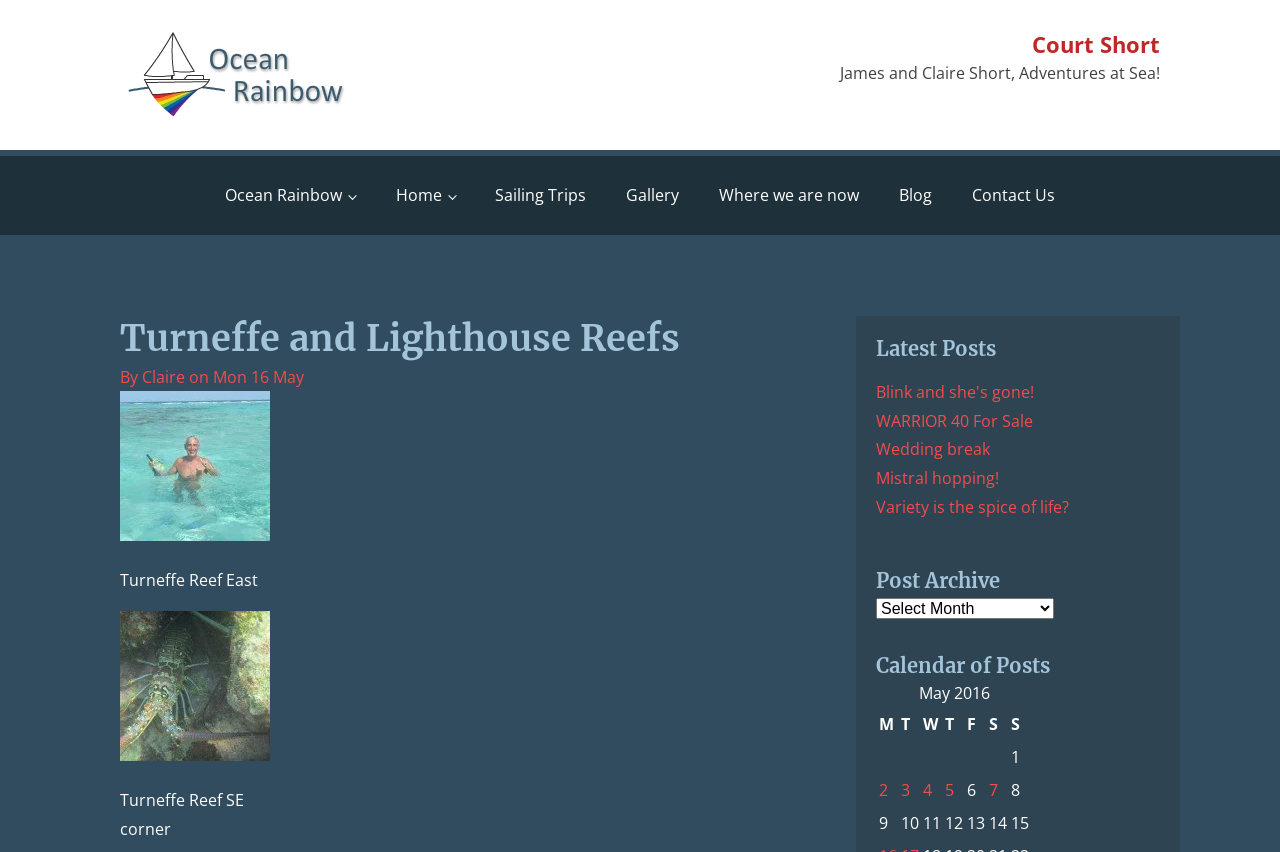Point out the bounding box coordinates of the section to click in order to follow this instruction: "View 'Turneffe Reef East'".

[0.094, 0.615, 0.211, 0.641]